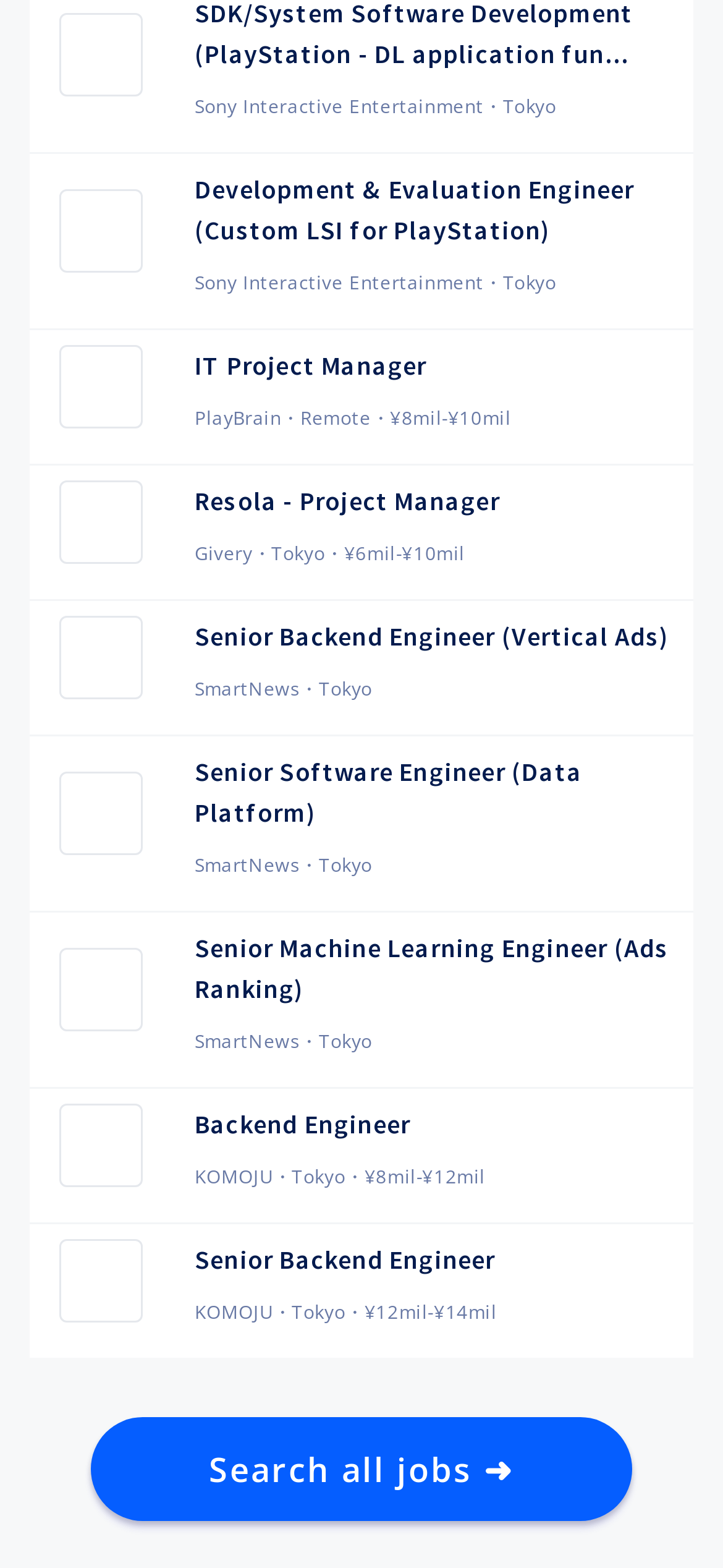Locate the bounding box coordinates of the item that should be clicked to fulfill the instruction: "Search all jobs".

[0.125, 0.904, 0.875, 0.971]